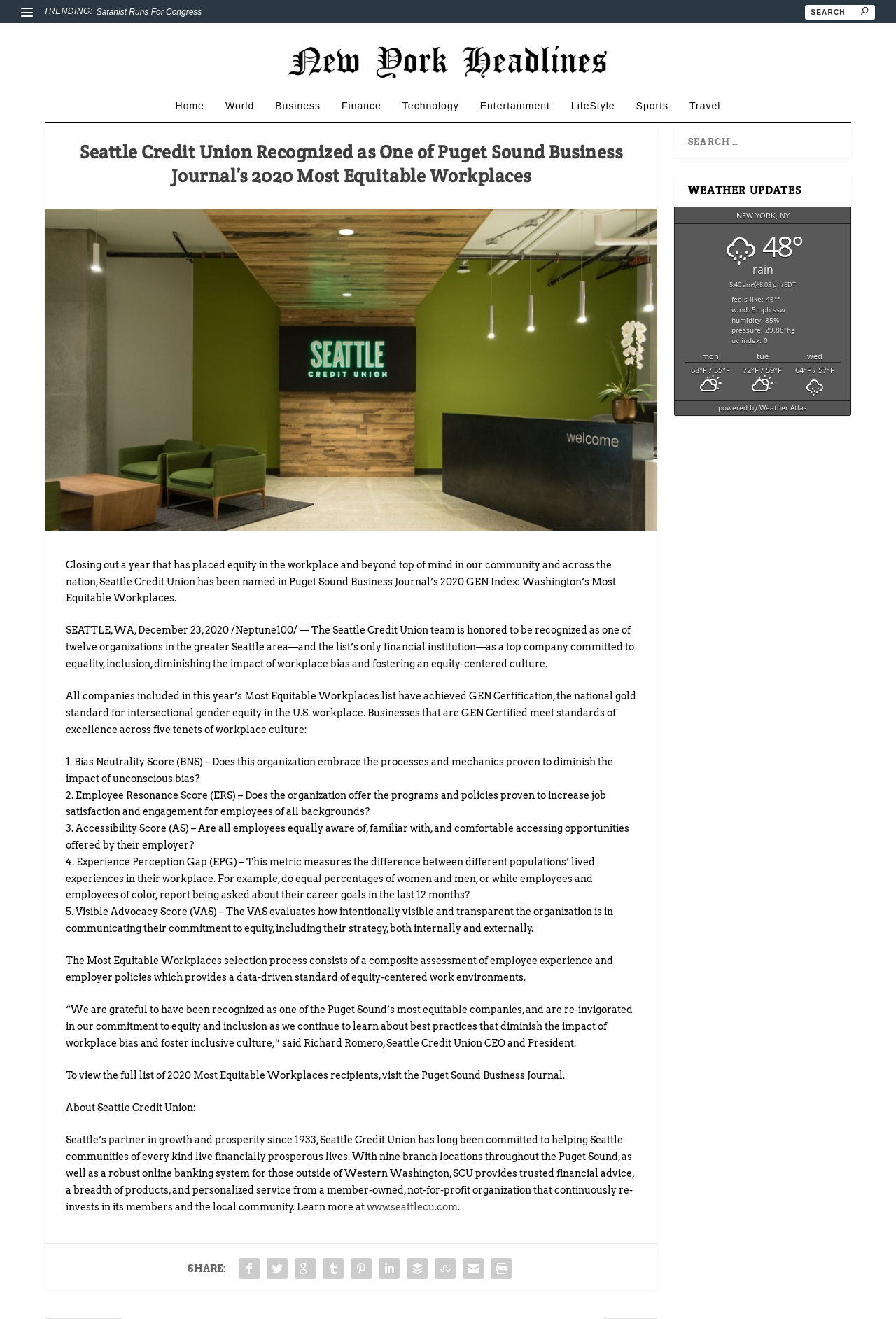Describe the webpage in detail, including text, images, and layout.

This webpage appears to be a news article from The New York Headlines. At the top, there is a search bar and a heading that reads "TRENDING:". Below this, there are several links to other news articles, including one titled "Satanist Runs For Congress". 

To the right of these links, there is a larger section dedicated to the main article, which is about Seattle Credit Union being recognized as one of Puget Sound Business Journal's 2020 Most Equitable Workplaces. The article includes a heading, several paragraphs of text, and an image. The text describes the recognition and what it means, including the criteria used to select the most equitable workplaces.

Below the main article, there are several links to other sections of the website, including "Home", "World", "Business", and others. 

At the bottom of the page, there is a section dedicated to weather updates, which includes the current weather in New York, NY, as well as a forecast for the next few days. 

There are also several social media links at the bottom of the page, allowing users to share the article on various platforms.